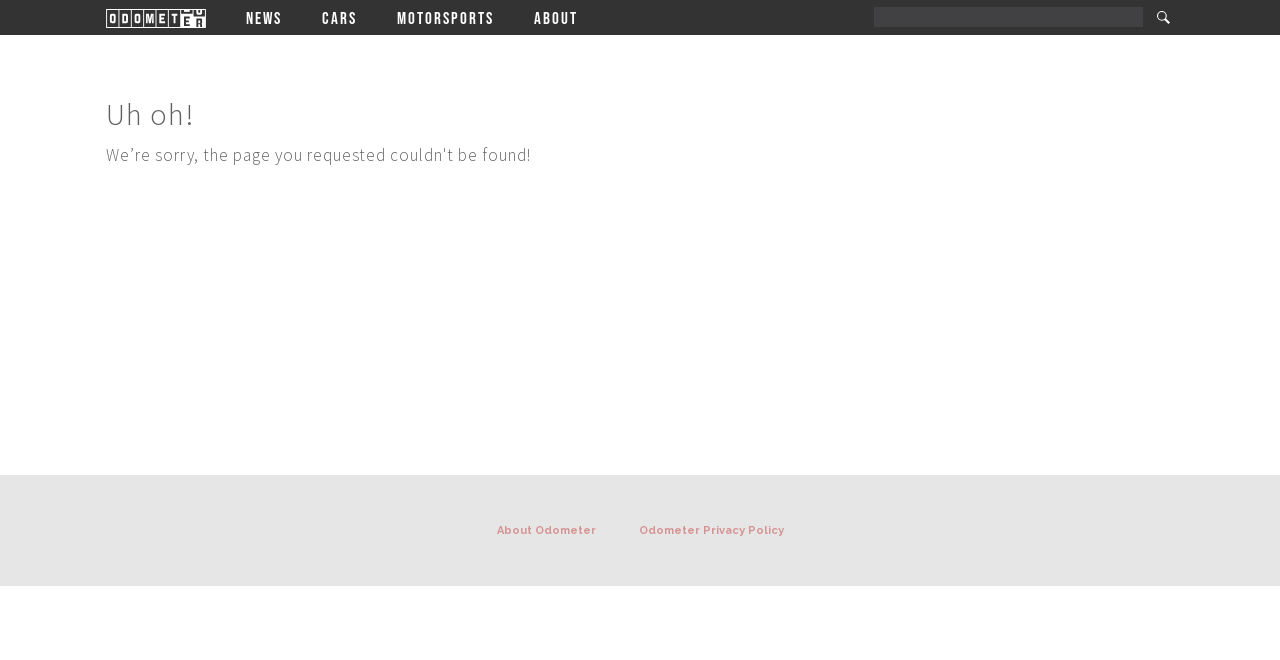Determine the bounding box coordinates of the clickable element necessary to fulfill the instruction: "go to cars page". Provide the coordinates as four float numbers within the 0 to 1 range, i.e., [left, top, right, bottom].

[0.252, 0.011, 0.279, 0.045]